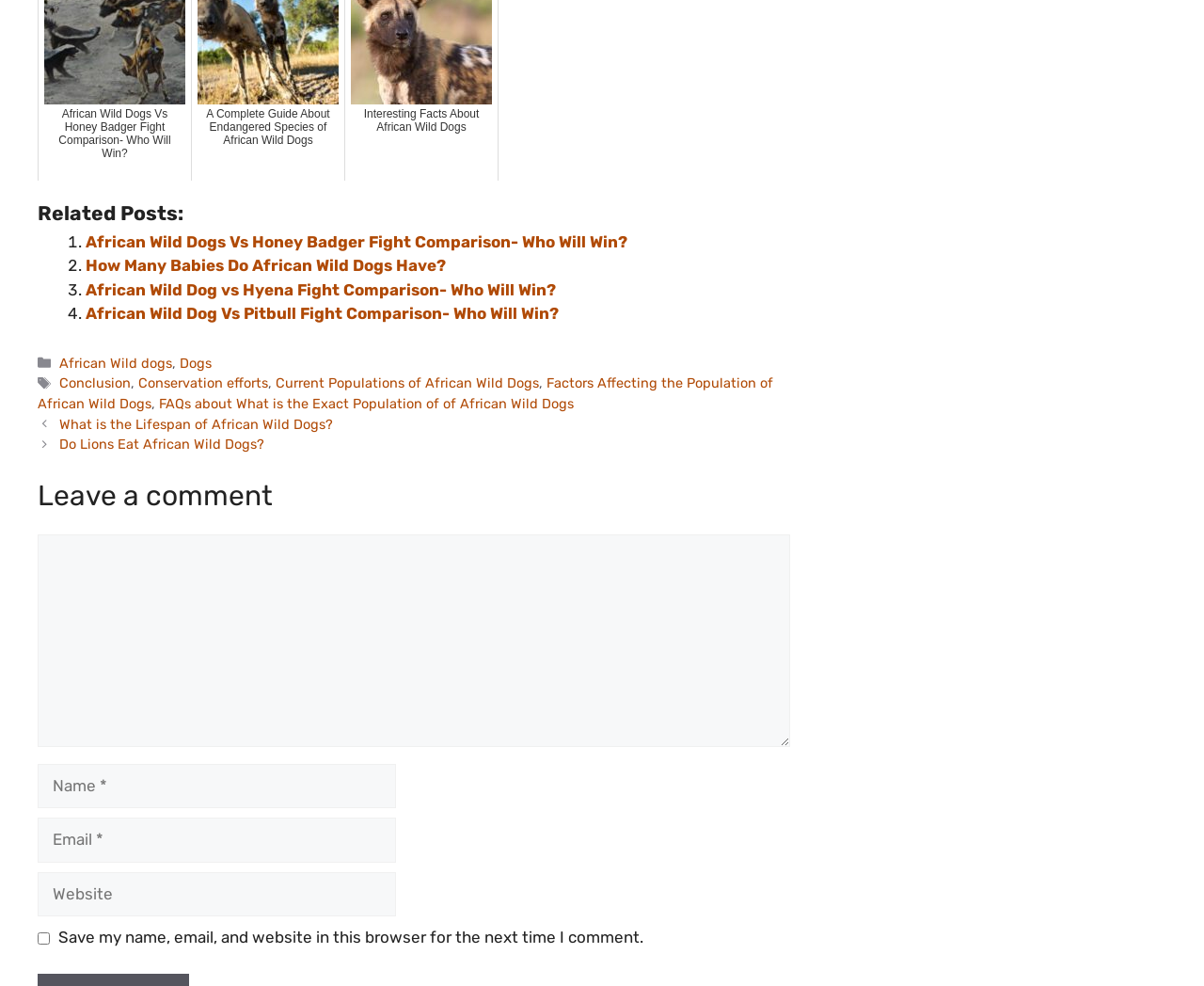Please identify the bounding box coordinates of where to click in order to follow the instruction: "Enter a comment".

[0.031, 0.542, 0.656, 0.758]